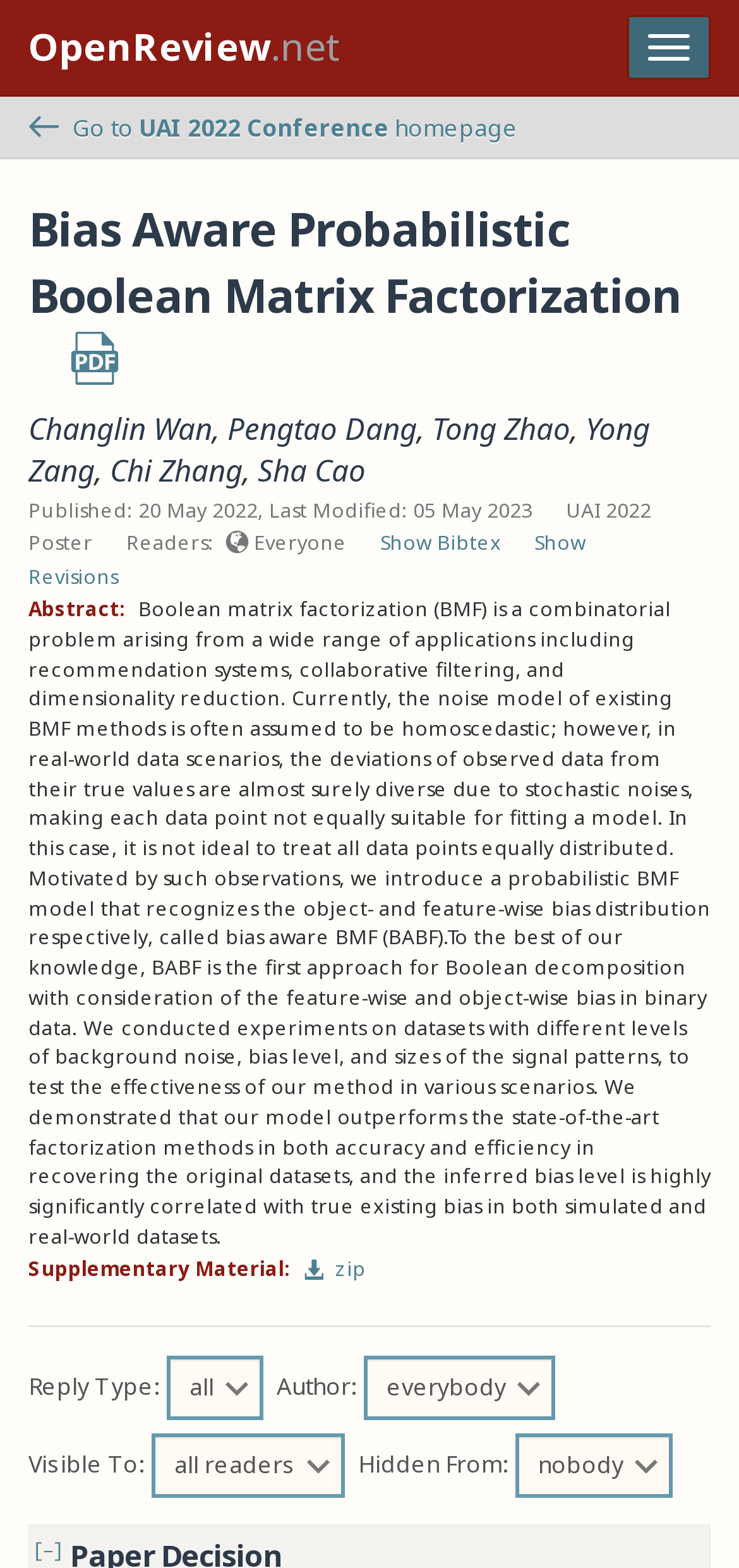Give a complete and precise description of the webpage's appearance.

The webpage is about a research paper titled "Bias Aware Probabilistic Boolean Matrix Factorization" on the OpenReview.net platform. At the top, there is a navigation button on the right side, next to the OpenReview.net link. Below this, there is a link to go back to the UAI 2022 Conference homepage, accompanied by a back arrow image.

The main content of the page is divided into sections. The first section displays the paper title, with a "Download PDF" link on the right side, accompanied by a small image. Below this, there are links to the authors' names, separated by commas.

The next section shows the publication and modification dates, followed by a "UAI 2022 Poster" label. There is also information about the readers, with an option to show Bibtex and revisions.

The abstract of the paper is presented in a large block of text, which describes the problem of Boolean matrix factorization and introduces a new approach called bias aware BMF (BABF). The abstract also mentions the experiments conducted to test the effectiveness of the method.

Below the abstract, there is a "Supplementary Material" section with a link to download a zip file. A horizontal separator line separates this section from the next one.

The final section is about replying to the paper, with options to select the reply type, author, and visibility settings. There are buttons to select "all" or "everybody" for the reply type and visibility, and "nobody" for hidden from.